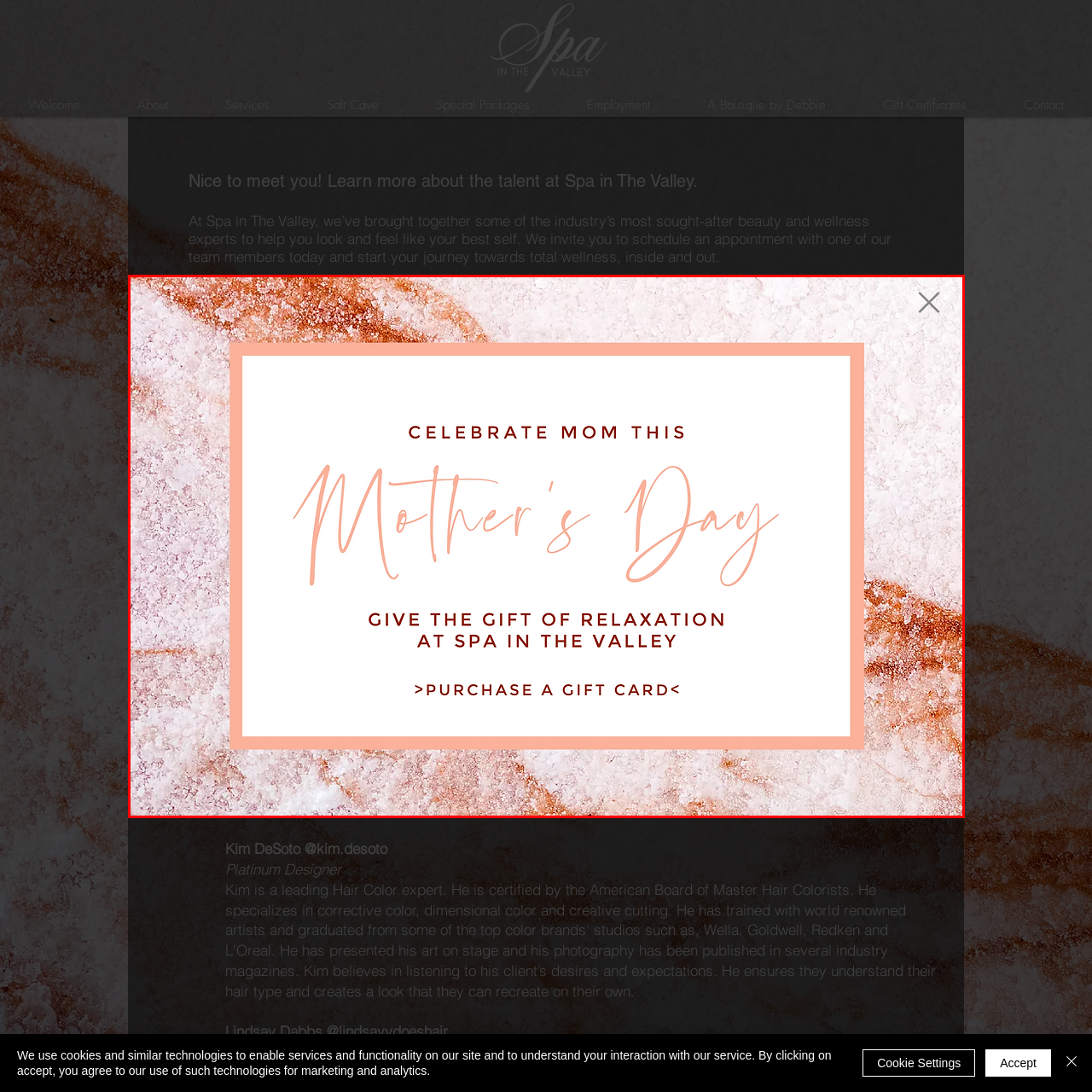Inspect the section within the red border, What is the call to action in the promotional image? Provide a one-word or one-phrase answer.

>PURCHASE A GIFT CARD<